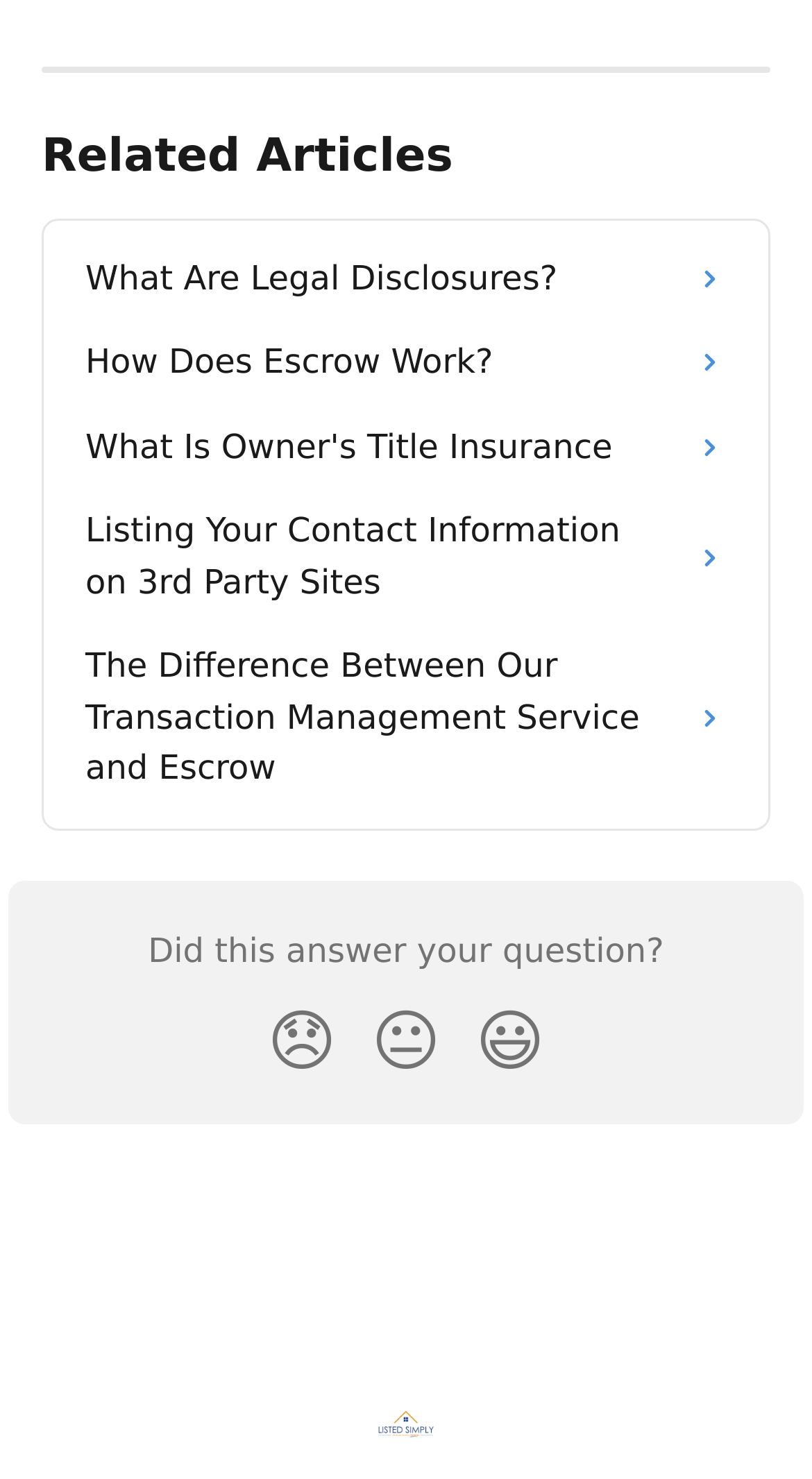Using the information from the screenshot, answer the following question thoroughly:
What is the purpose of the buttons with facial expressions?

The buttons with facial expressions, such as 'Disappointed Reaction', 'Neutral Reaction', and 'Smiley Reaction', are likely used to provide feedback or rate the helpfulness of the content on the webpage.